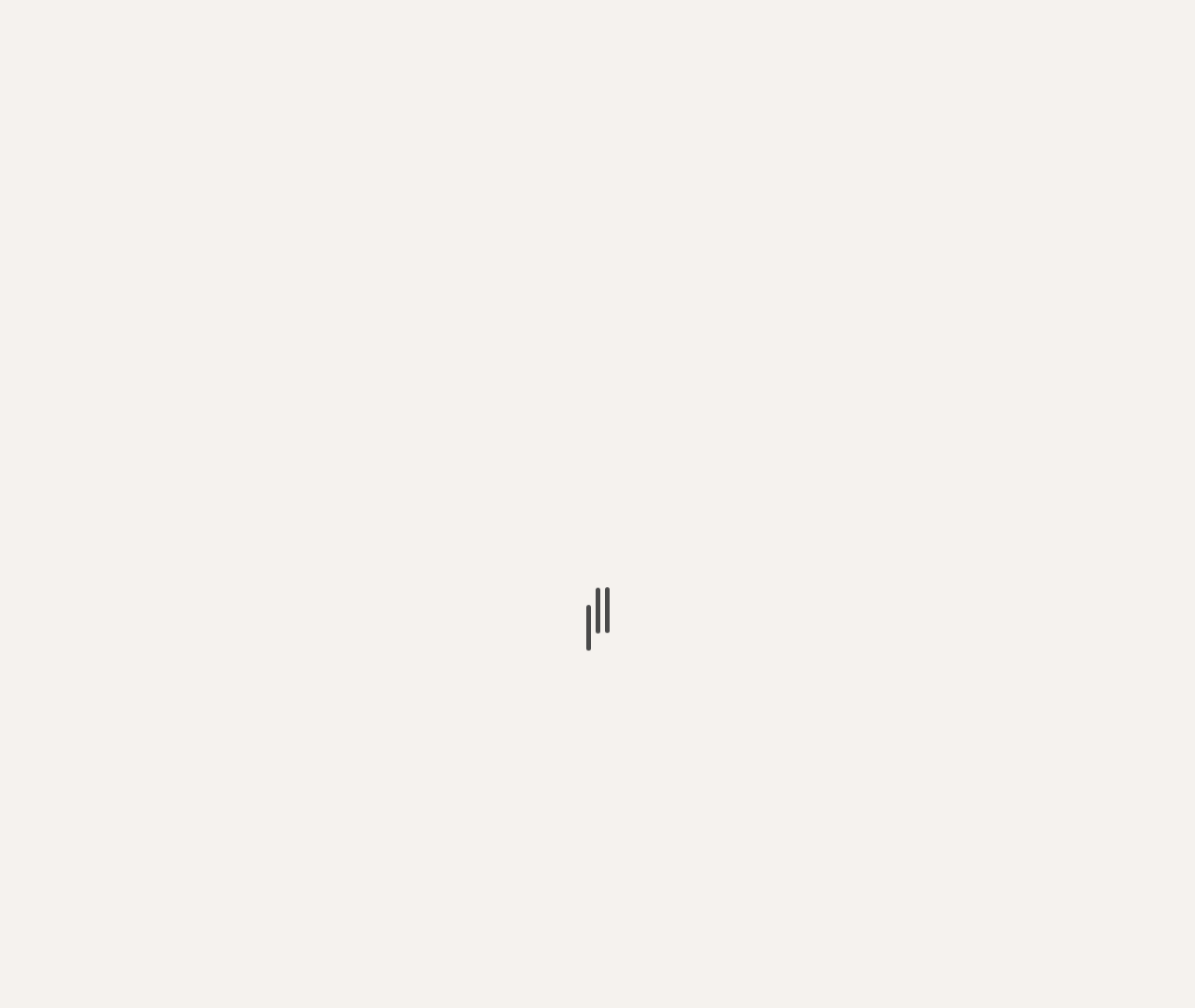Please identify the bounding box coordinates of the clickable element to fulfill the following instruction: "Click on the 'WRITE FOR US' link". The coordinates should be four float numbers between 0 and 1, i.e., [left, top, right, bottom].

[0.288, 0.539, 0.363, 0.557]